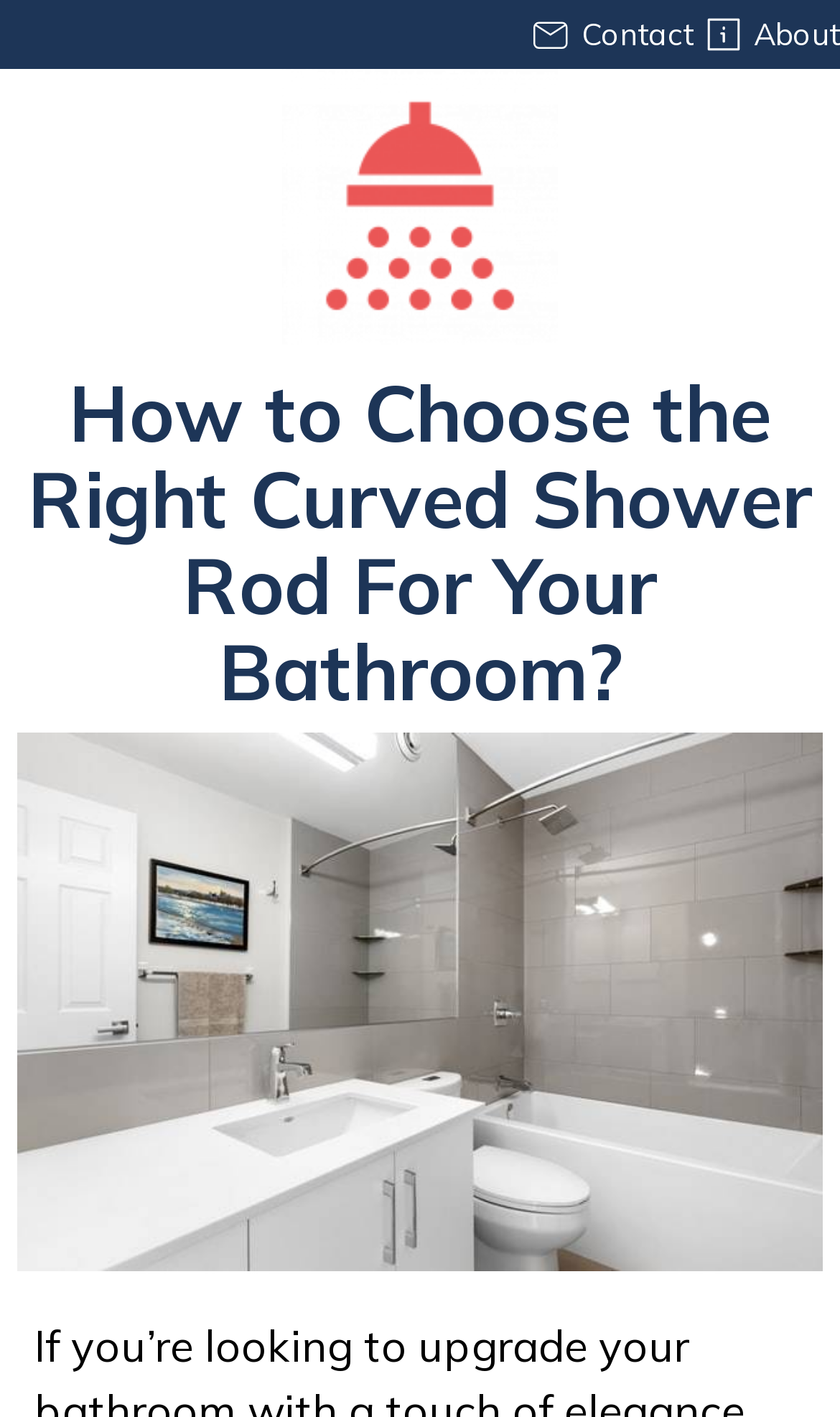What is the main topic of this webpage?
Make sure to answer the question with a detailed and comprehensive explanation.

Based on the heading 'How to Choose the Right Curved Shower Rod For Your Bathroom?' and the image of a curved shower rod, it is clear that the main topic of this webpage is curved shower rods.